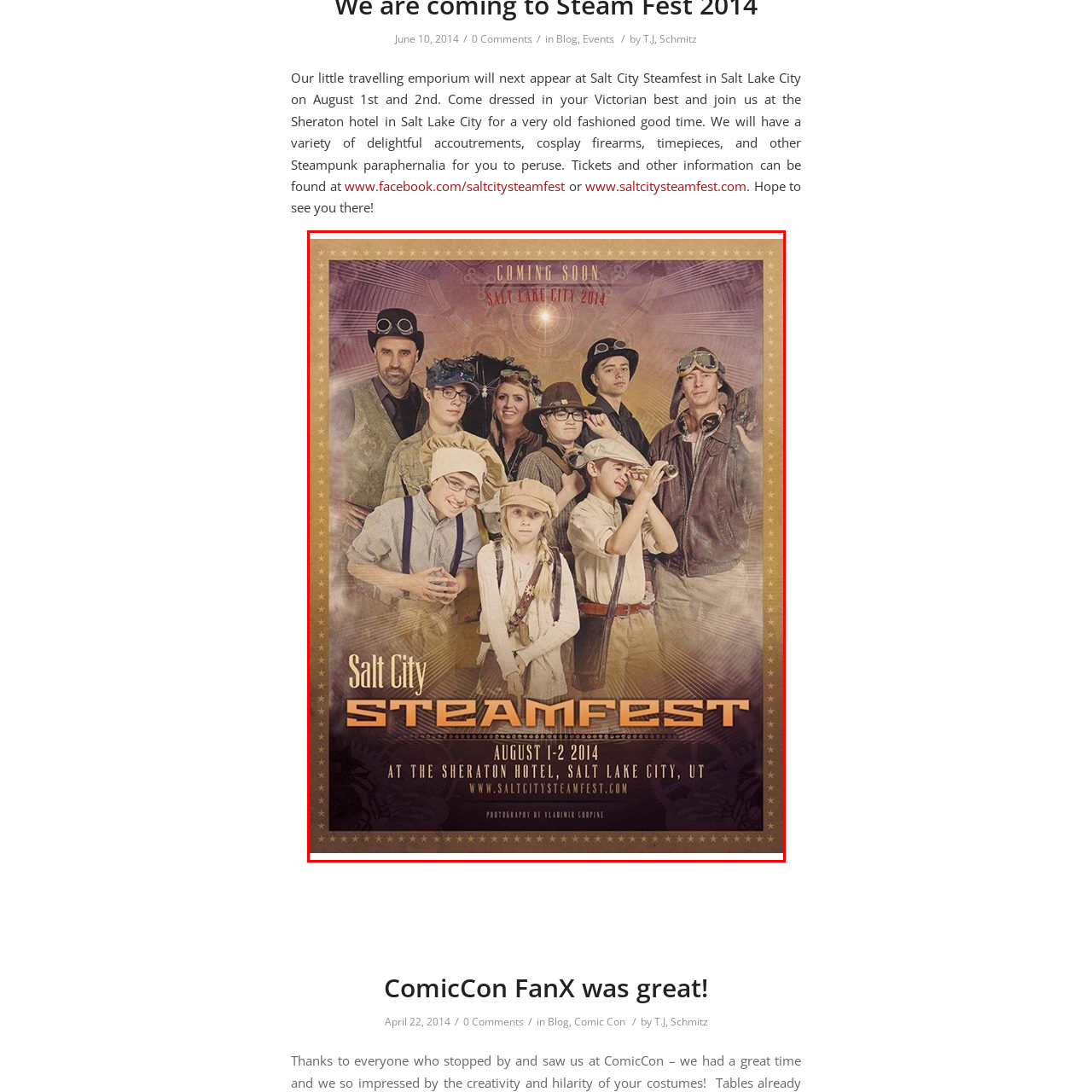Inspect the image outlined in red and answer succinctly: Where is the Salt City Steamfest taking place?

Sheraton Hotel in Salt Lake City, Utah